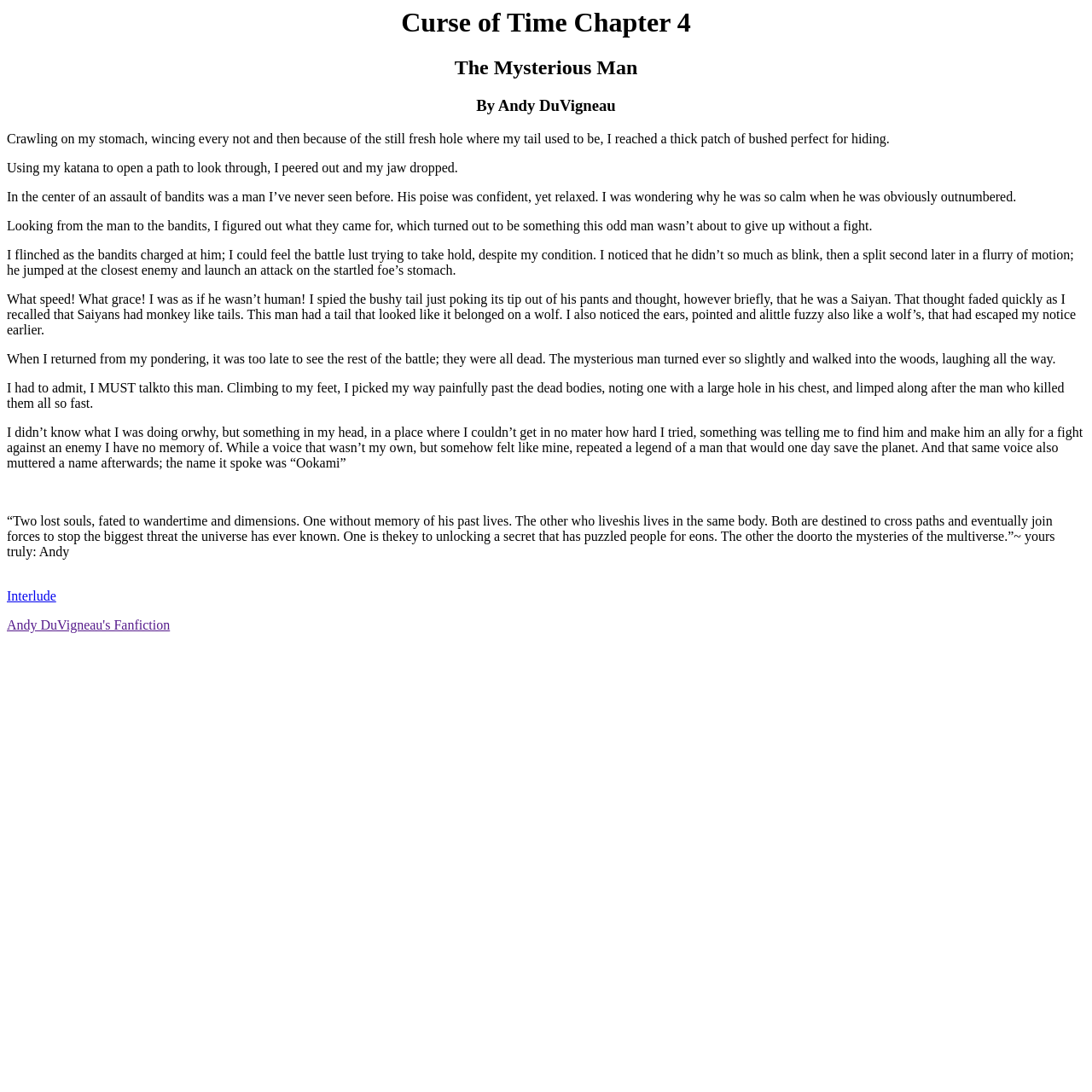Please locate and generate the primary heading on this webpage.

Curse of Time Chapter 4